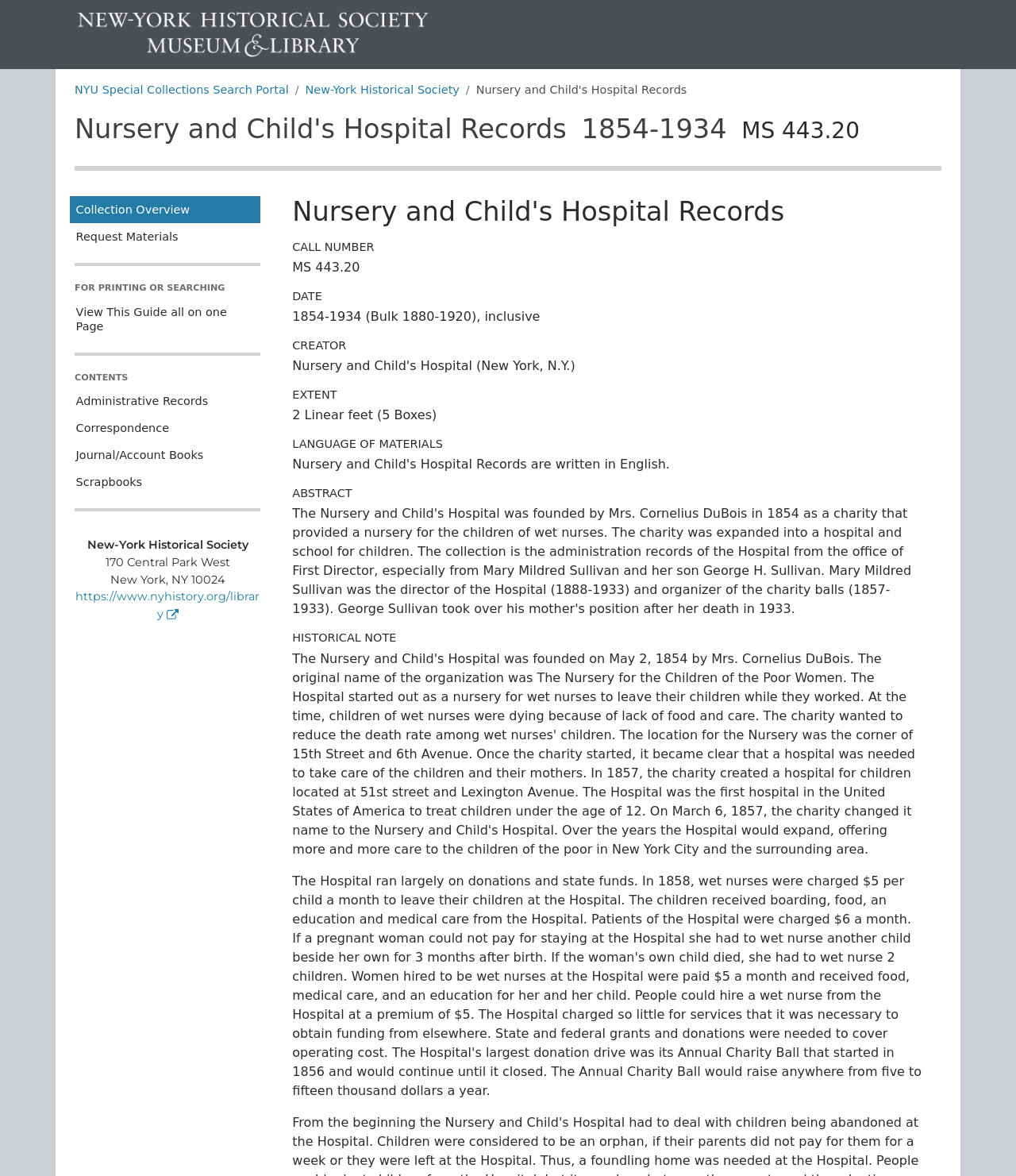Determine the bounding box coordinates of the region I should click to achieve the following instruction: "Search for materials in the NYU Special Collections Search Portal". Ensure the bounding box coordinates are four float numbers between 0 and 1, i.e., [left, top, right, bottom].

[0.073, 0.071, 0.284, 0.082]